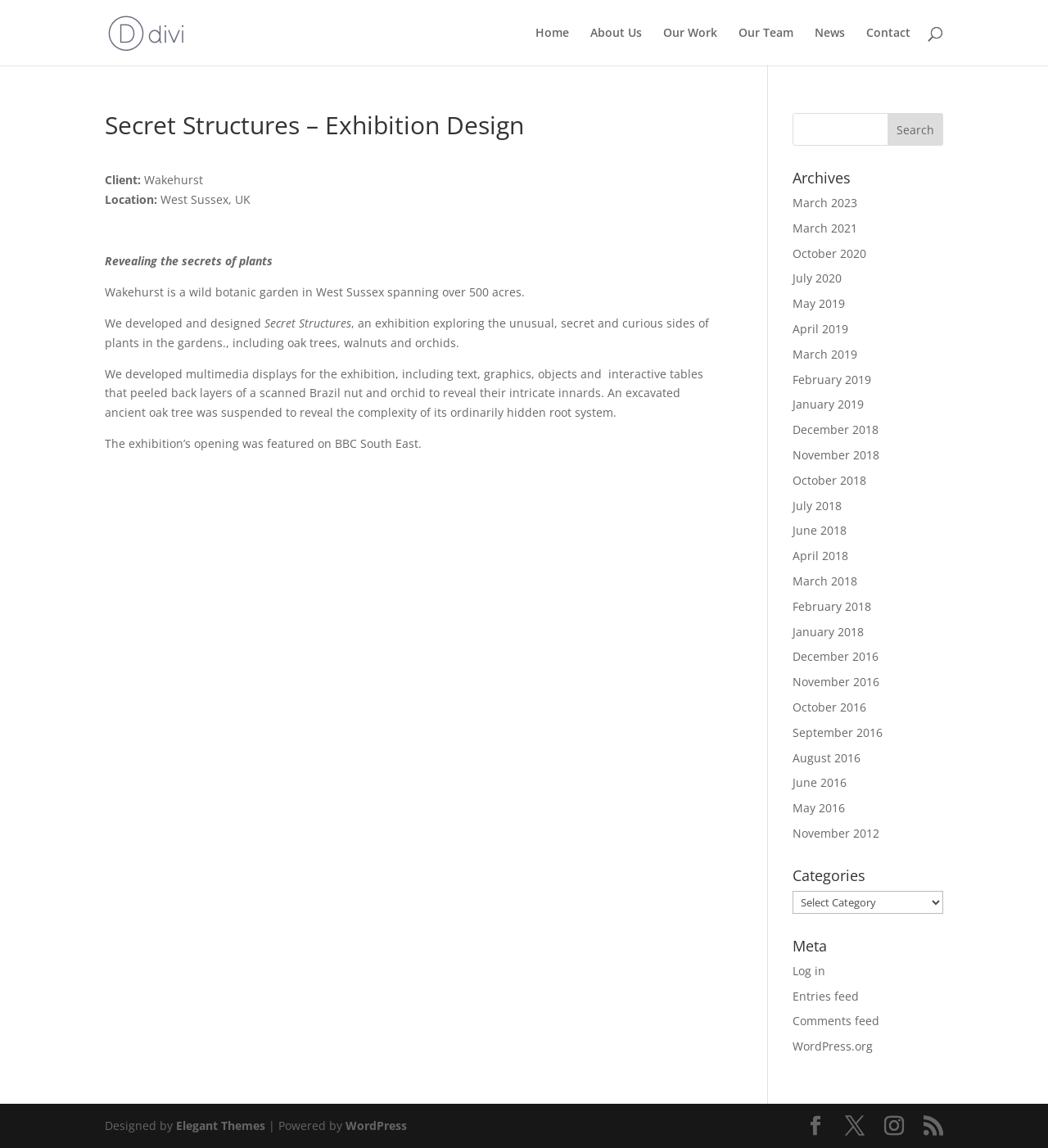Can you specify the bounding box coordinates of the area that needs to be clicked to fulfill the following instruction: "Read about the 'Secret Structures' exhibition"?

[0.1, 0.098, 0.689, 0.413]